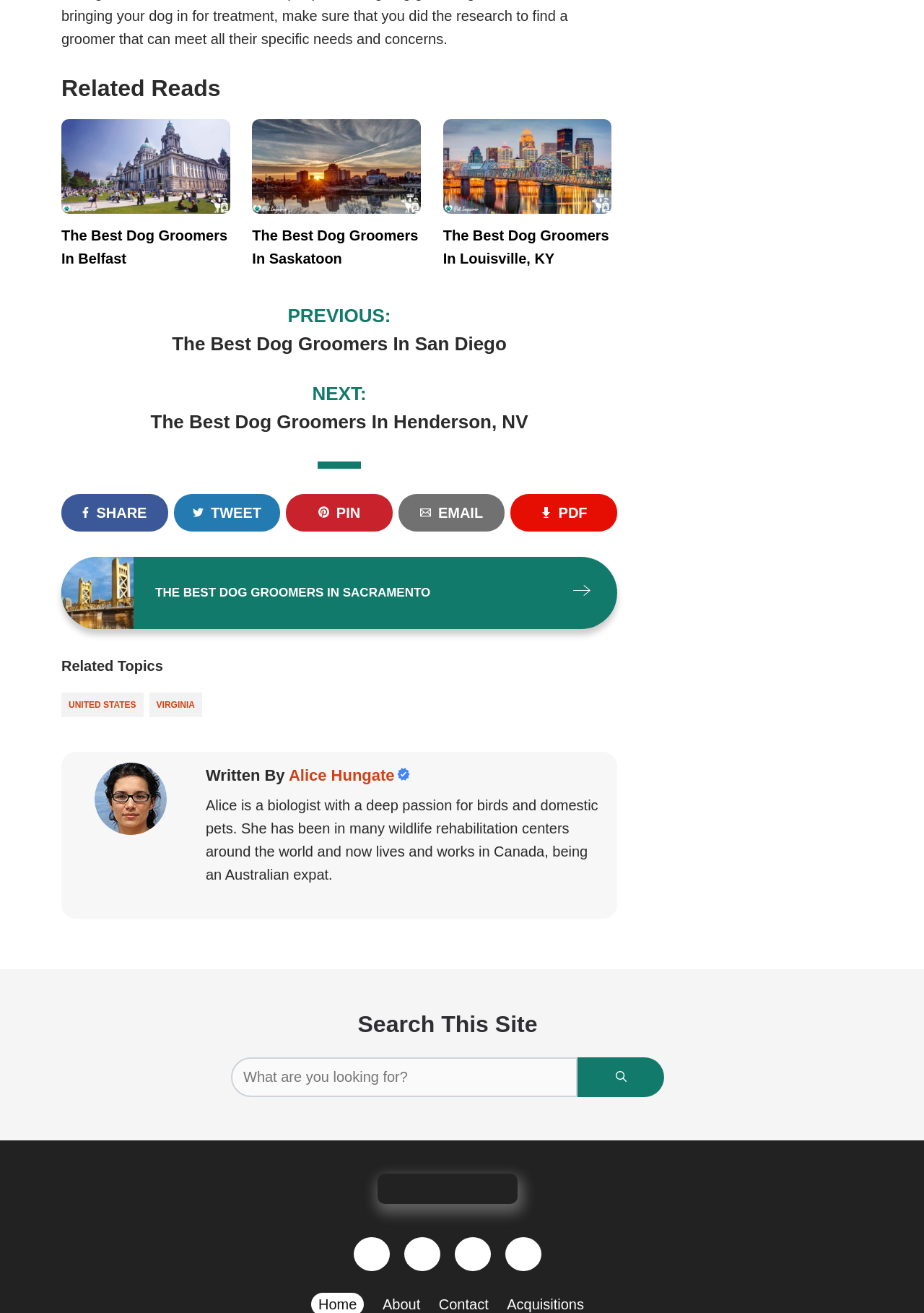Provide a brief response to the question below using a single word or phrase: 
What social media platforms can users visit from this webpage?

Facebook, Instagram, Pinterest, Twitter